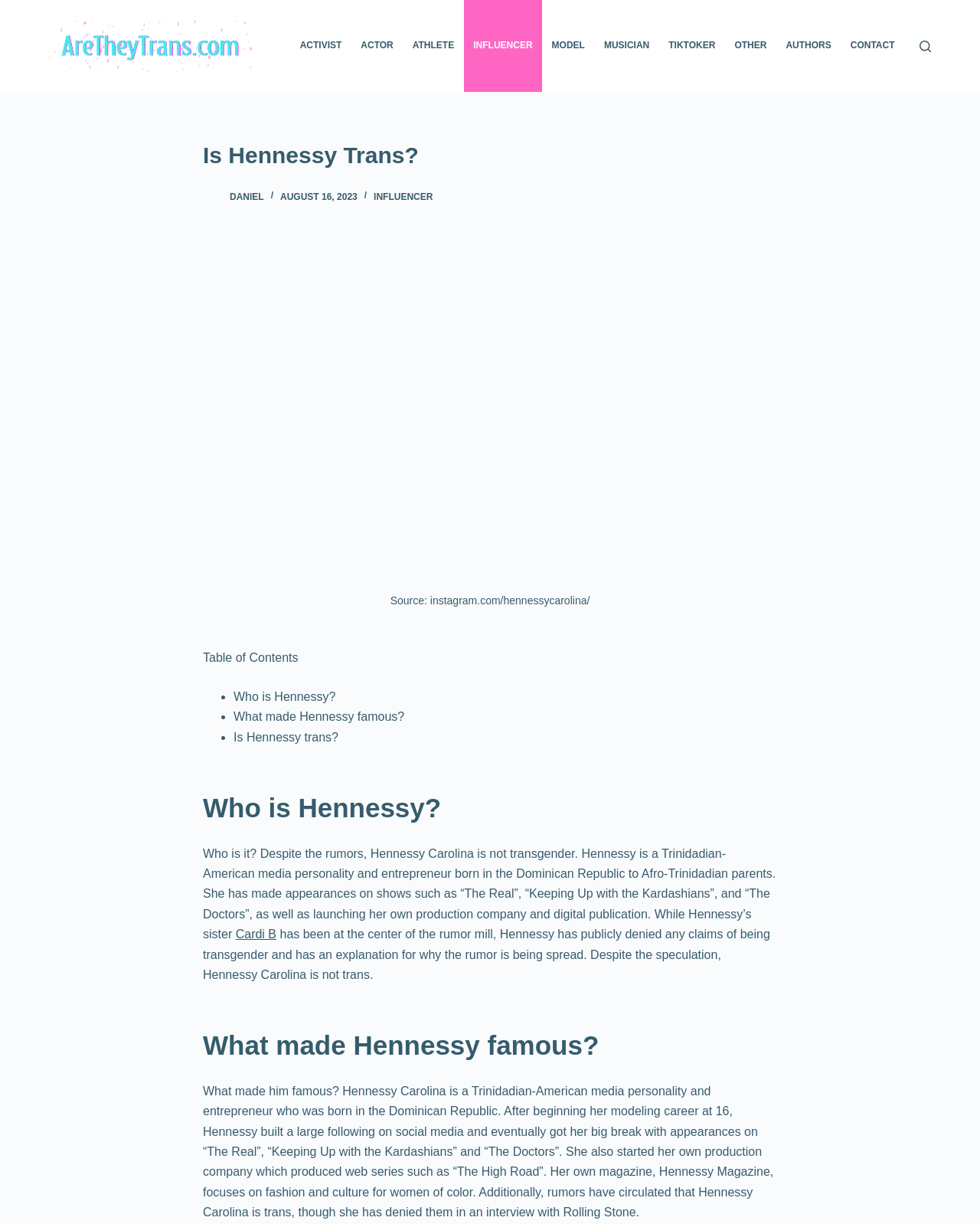From the webpage screenshot, identify the region described by Is Hennessy trans?. Provide the bounding box coordinates as (top-left x, top-left y, bottom-right x, bottom-right y), with each value being a floating point number between 0 and 1.

[0.238, 0.597, 0.345, 0.607]